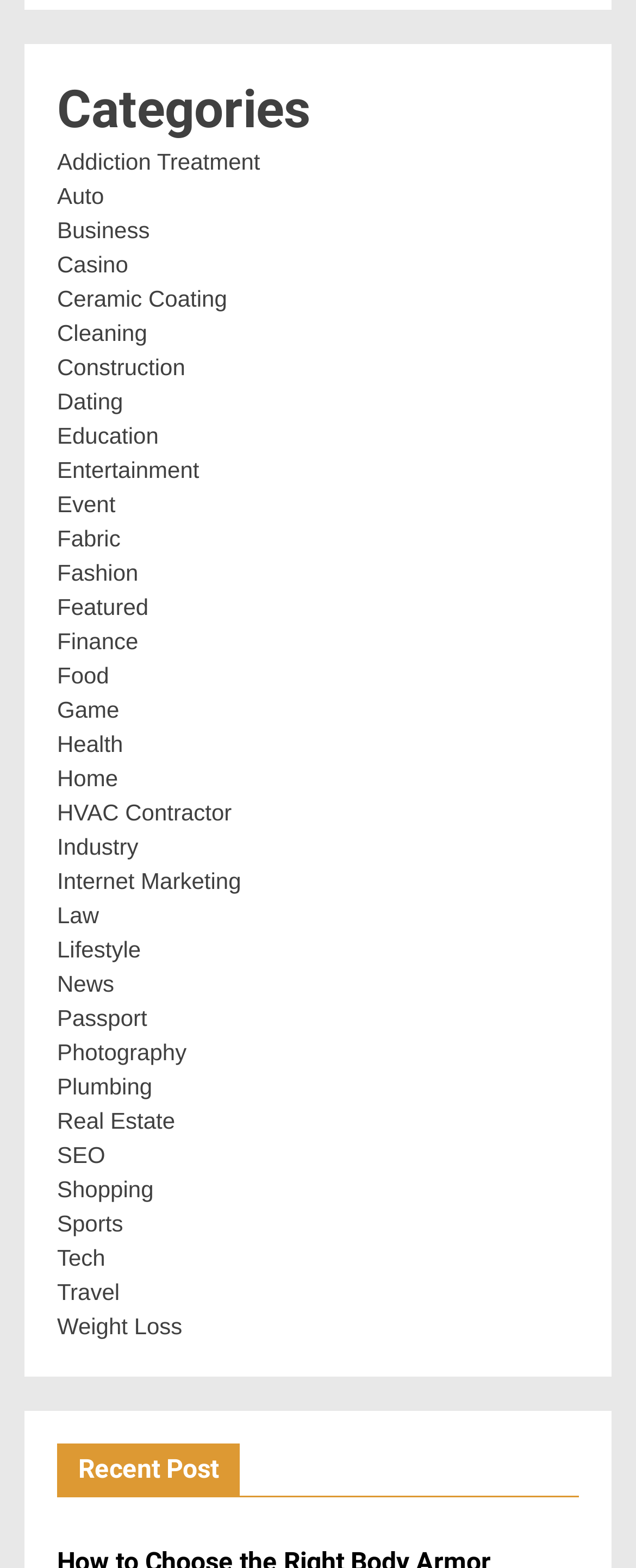Specify the bounding box coordinates of the area to click in order to follow the given instruction: "Clear filter."

None